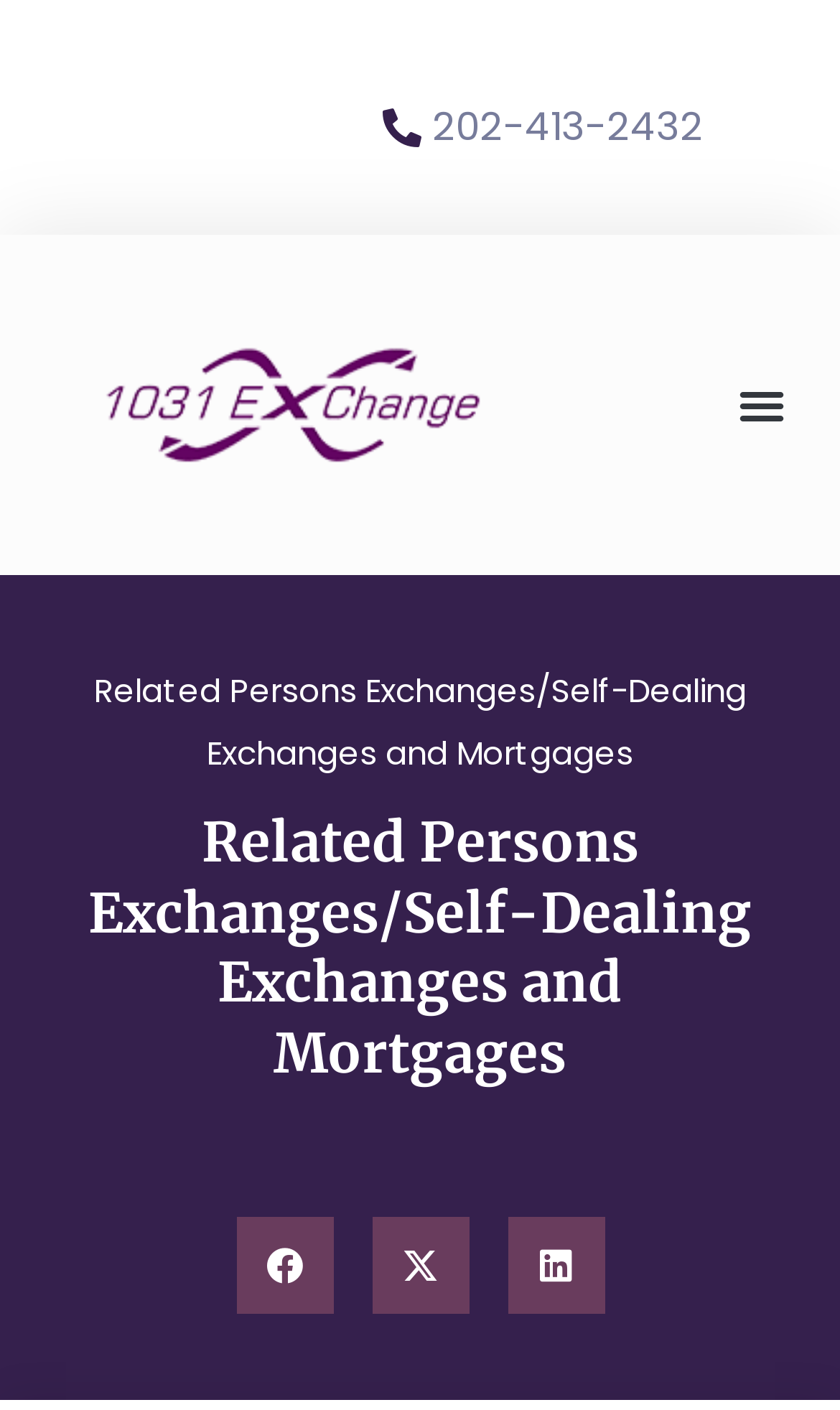Generate a thorough description of the webpage.

The webpage appears to be a resource page about 1031 exchanges, specifically focusing on related persons exchanges and self-dealing exchanges and mortgages. 

At the top-left corner, there is a logo of "1031Exc.com" accompanied by a link with the same name. To the right of the logo, there is a phone number "202-413-2432" displayed as a link. 

On the top-right corner, a menu toggle button is located. 

Below the logo and phone number, the main title "Related Persons Exchanges/Self-Dealing Exchanges and Mortgages" is displayed as both a link and a heading, taking up a significant portion of the top section of the page. 

At the bottom of the page, there are three social media sharing buttons, aligned horizontally, allowing users to share the content on Facebook, Twitter, and LinkedIn.